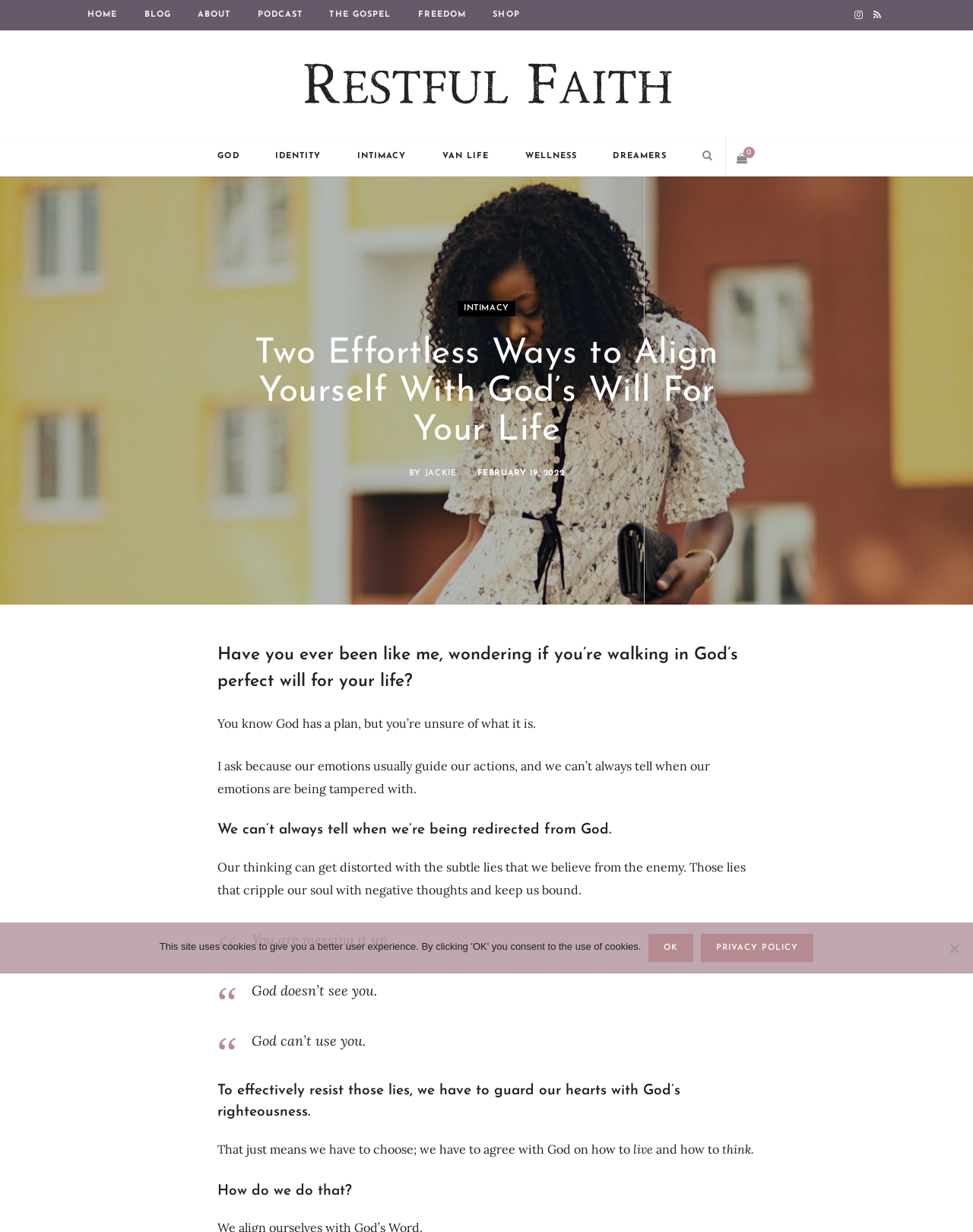Give a short answer to this question using one word or a phrase:
Who is the author of the article?

Jackie